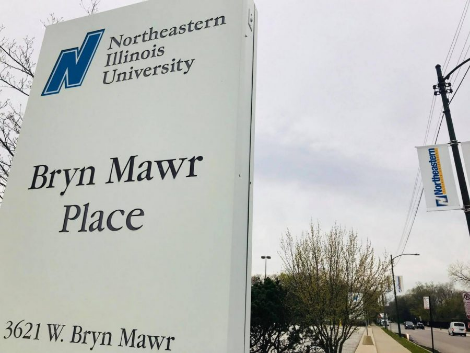Convey all the details present in the image.

The image features a prominent sign for Northeastern Illinois University, clearly displaying the university's name and logo at the top. Below, the sign indicates "Bryn Mawr Place," establishing the location within the campus. This location is situated at "3621 W. Bryn Mawr," providing both a street address and a visual landmark. The background features a cloudy sky, which adds to the serene atmosphere of the university environment. Nearby, you can see additional signage consistent with the university’s branding, suggesting pathways and directions for students and visitors. The display of trees and landscaped areas hints at the campus's commitment to green spaces and a welcoming environment for the community.